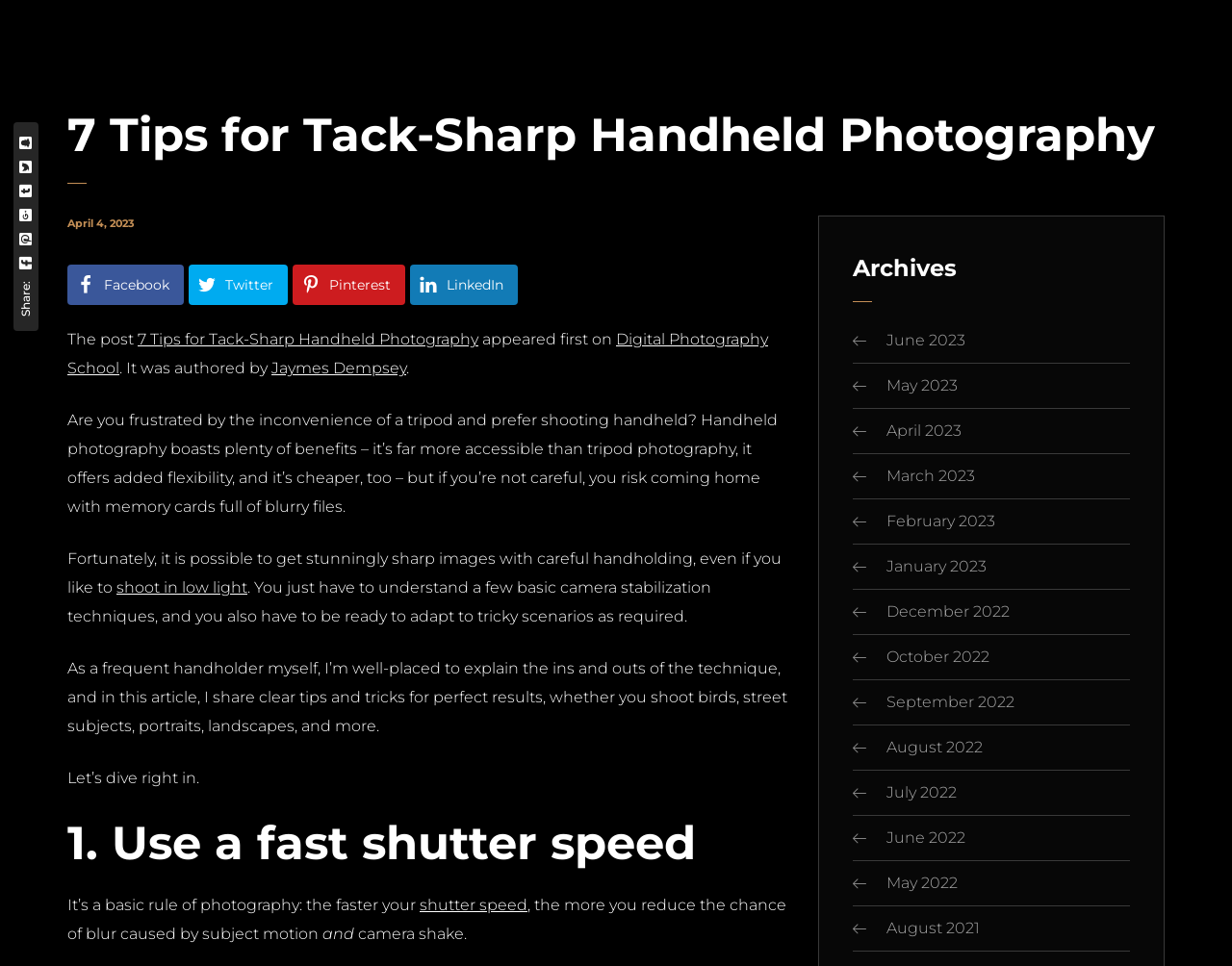Who authored this post?
Answer the question with as much detail as possible.

The answer can be found in the text 'It was authored by Jaymes Dempsey.' which is located below the title of the post.